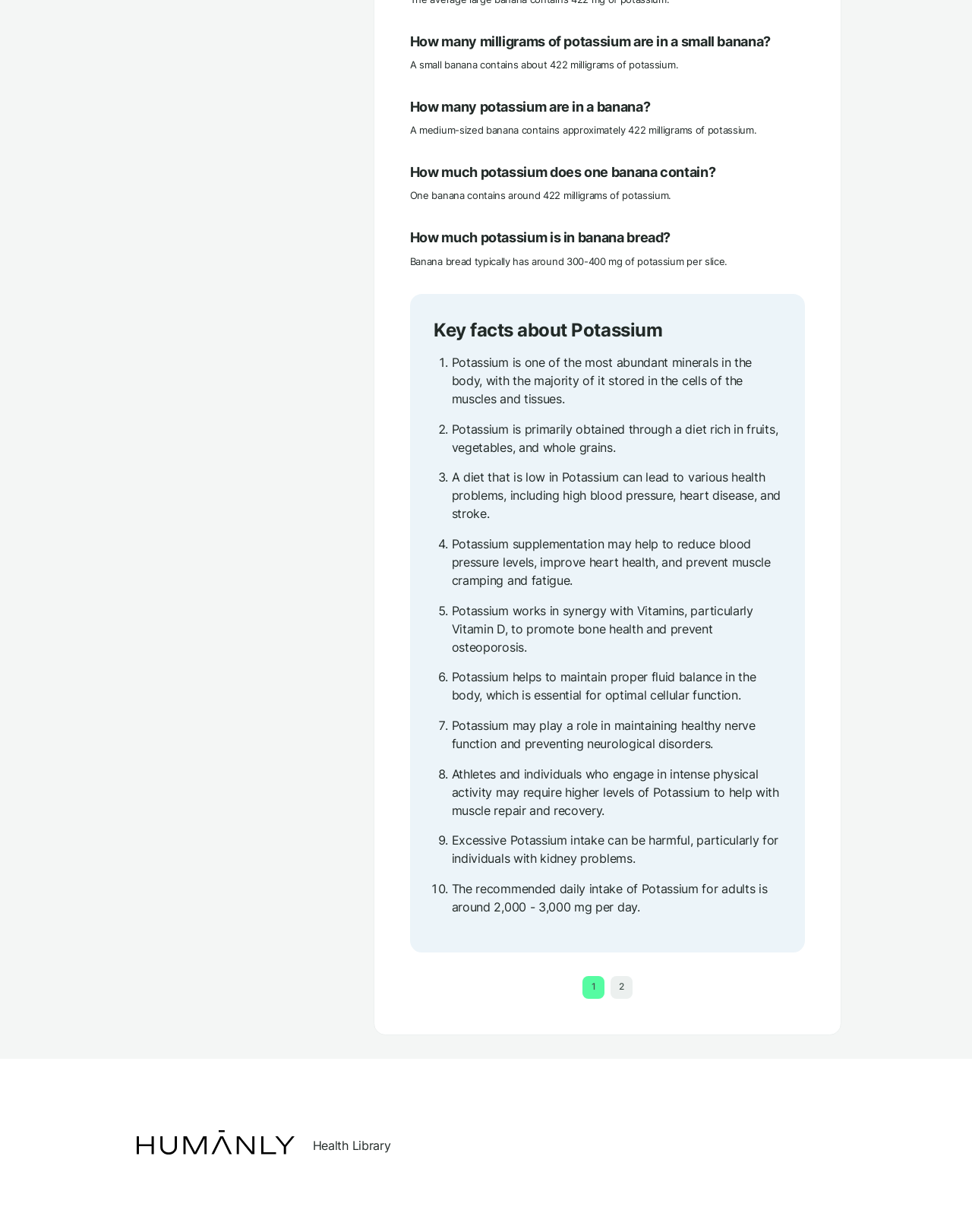How much potassium is in banana bread?
Please analyze the image and answer the question with as much detail as possible.

The answer can be found in the heading 'How much potassium is in banana bread?' and its corresponding StaticText 'Banana bread typically has around 300-400 mg of potassium per slice.'